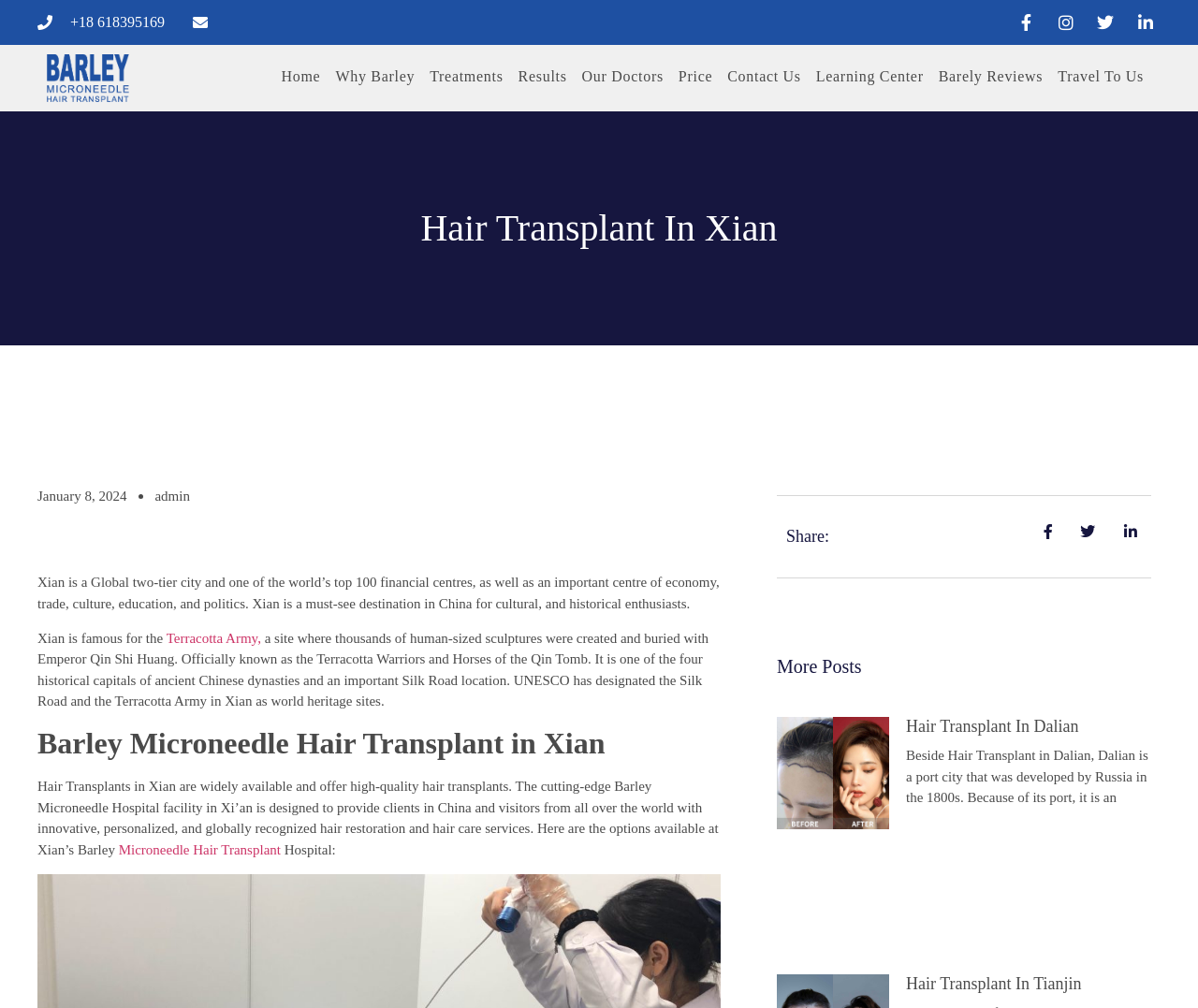What is the topic of the article section?
Look at the image and respond to the question as thoroughly as possible.

From the webpage content, specifically the links 'Hair Transplant in Dalian' and 'Hair Transplant In Tianjin', it is clear that the topic of the article section is Hair Transplant.